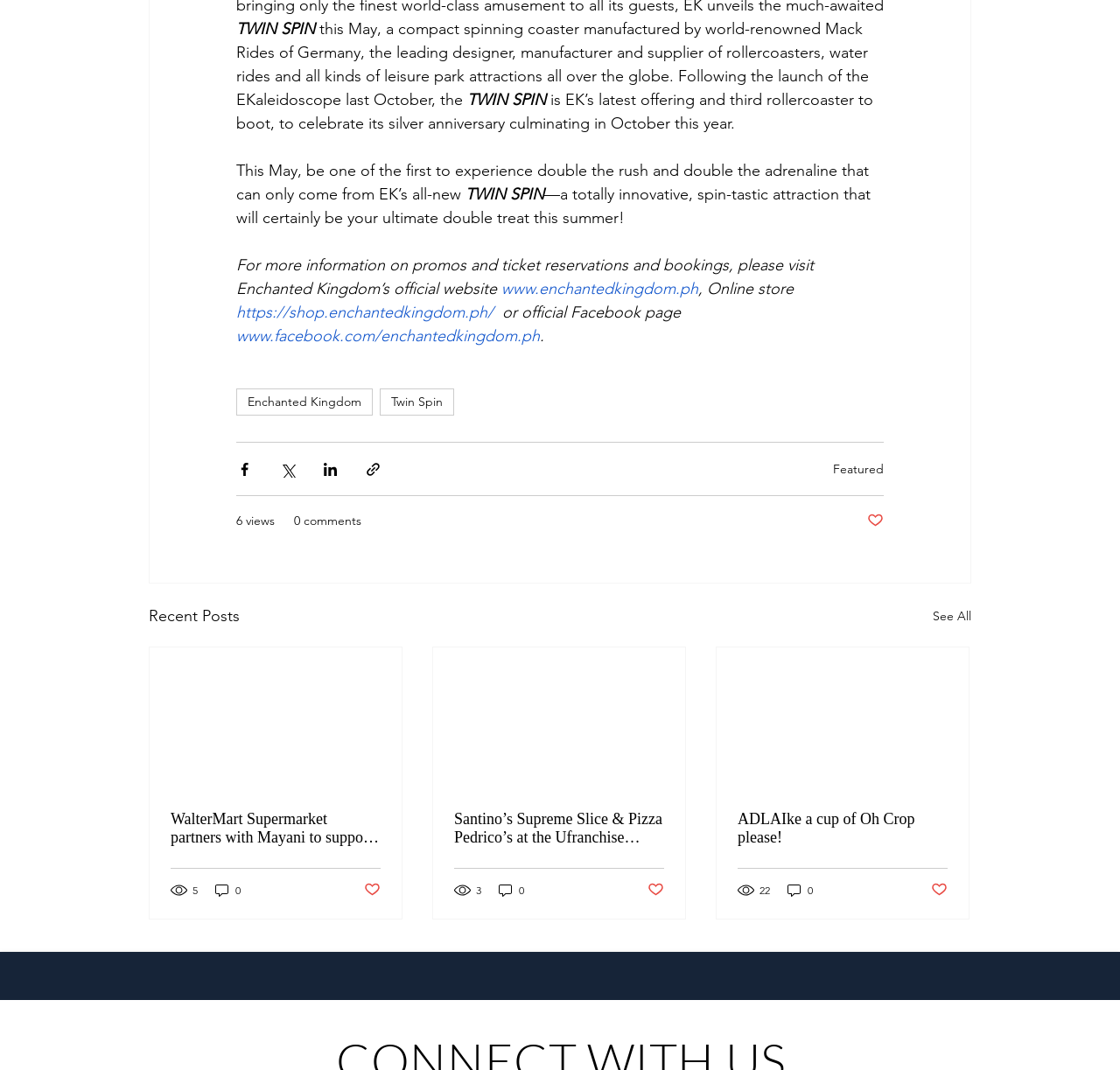Find the bounding box coordinates of the element you need to click on to perform this action: 'View WalterMart Supermarket's article'. The coordinates should be represented by four float values between 0 and 1, in the format [left, top, right, bottom].

[0.152, 0.757, 0.34, 0.792]